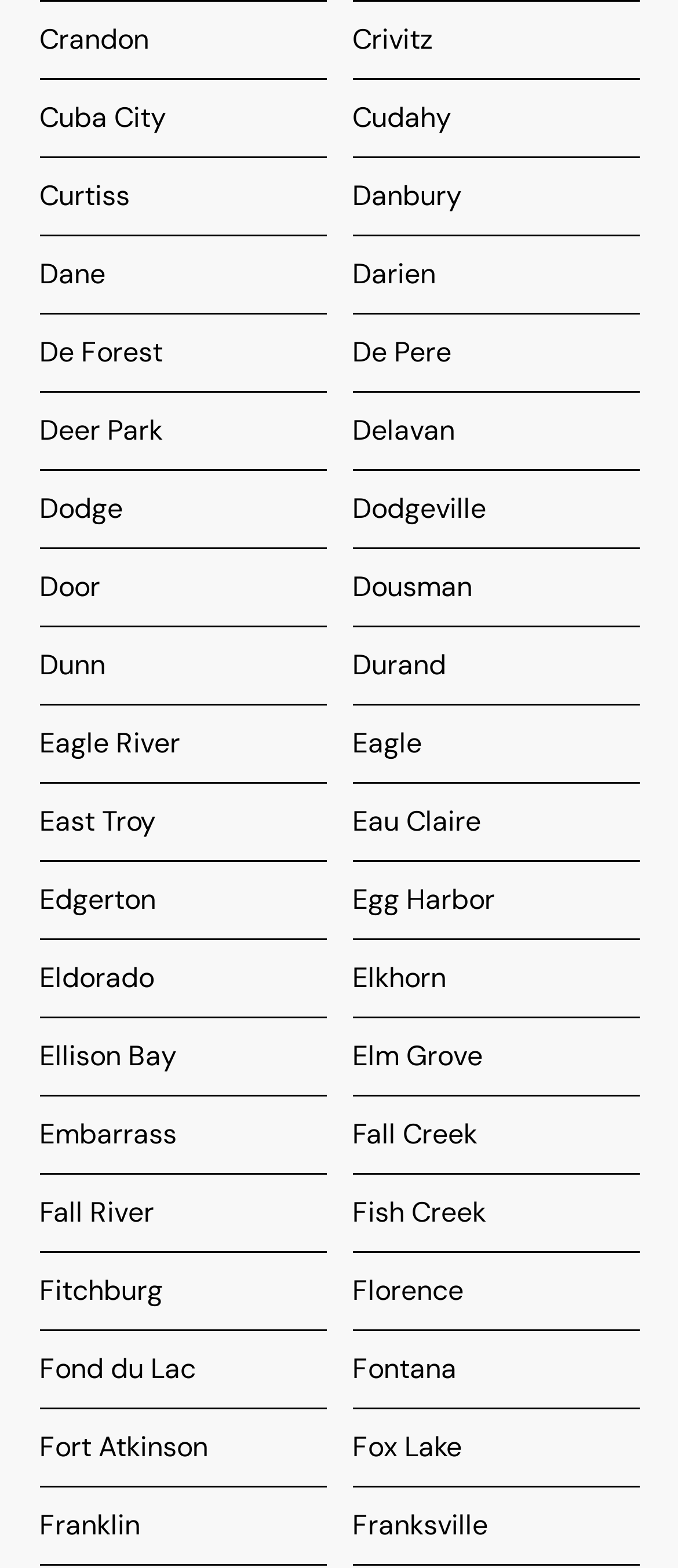Refer to the screenshot and answer the following question in detail:
What is the city located below 'Cuba City'?

By examining the bounding box coordinates of the link elements, I found that the link element with the text 'Cudahy' has a y1 coordinate slightly larger than the y2 coordinate of the link element with the text 'Cuba City', indicating that 'Cudahy' is located below 'Cuba City'.